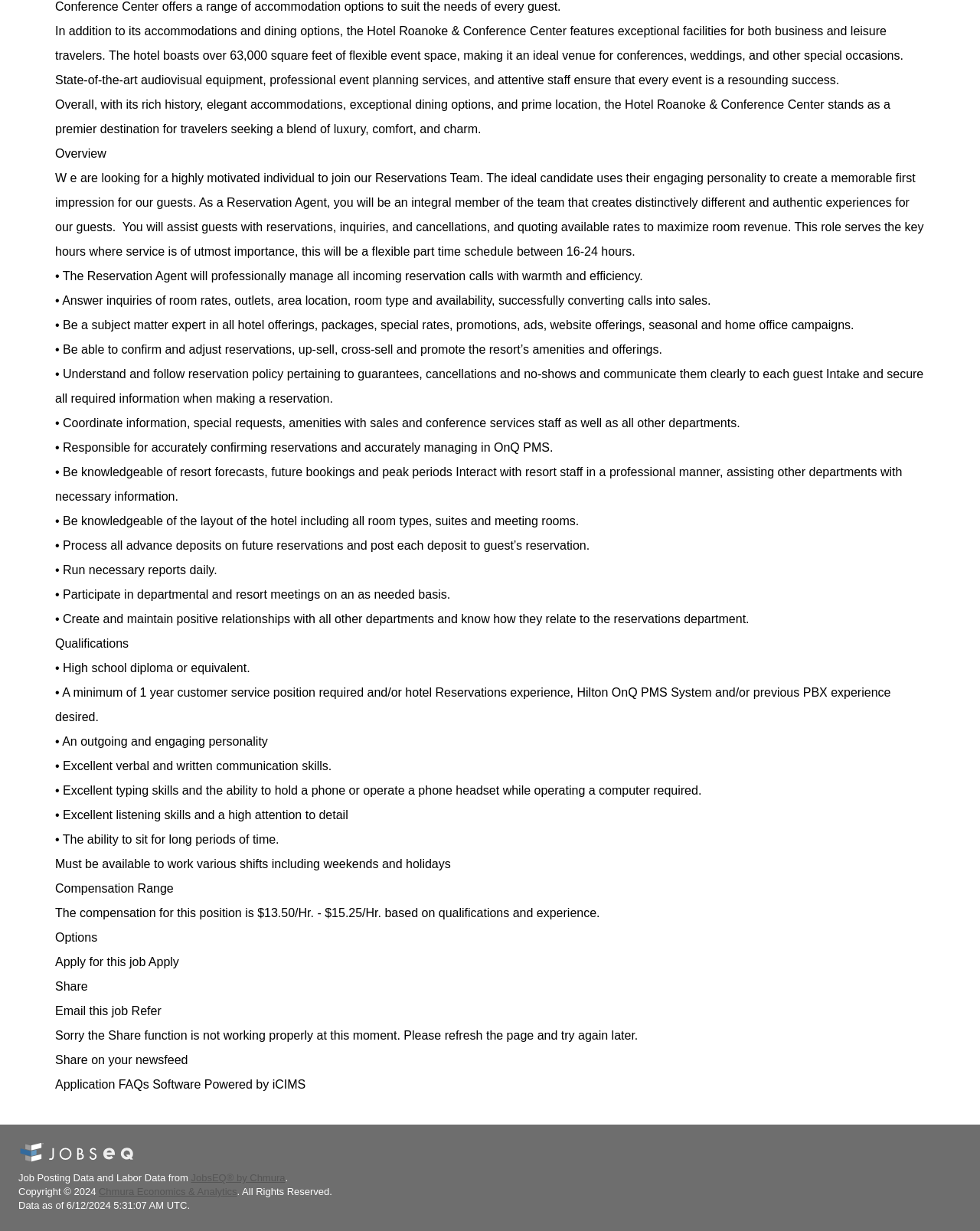Identify the bounding box of the UI element that matches this description: "JobsEQ® by Chmura".

[0.195, 0.952, 0.291, 0.961]